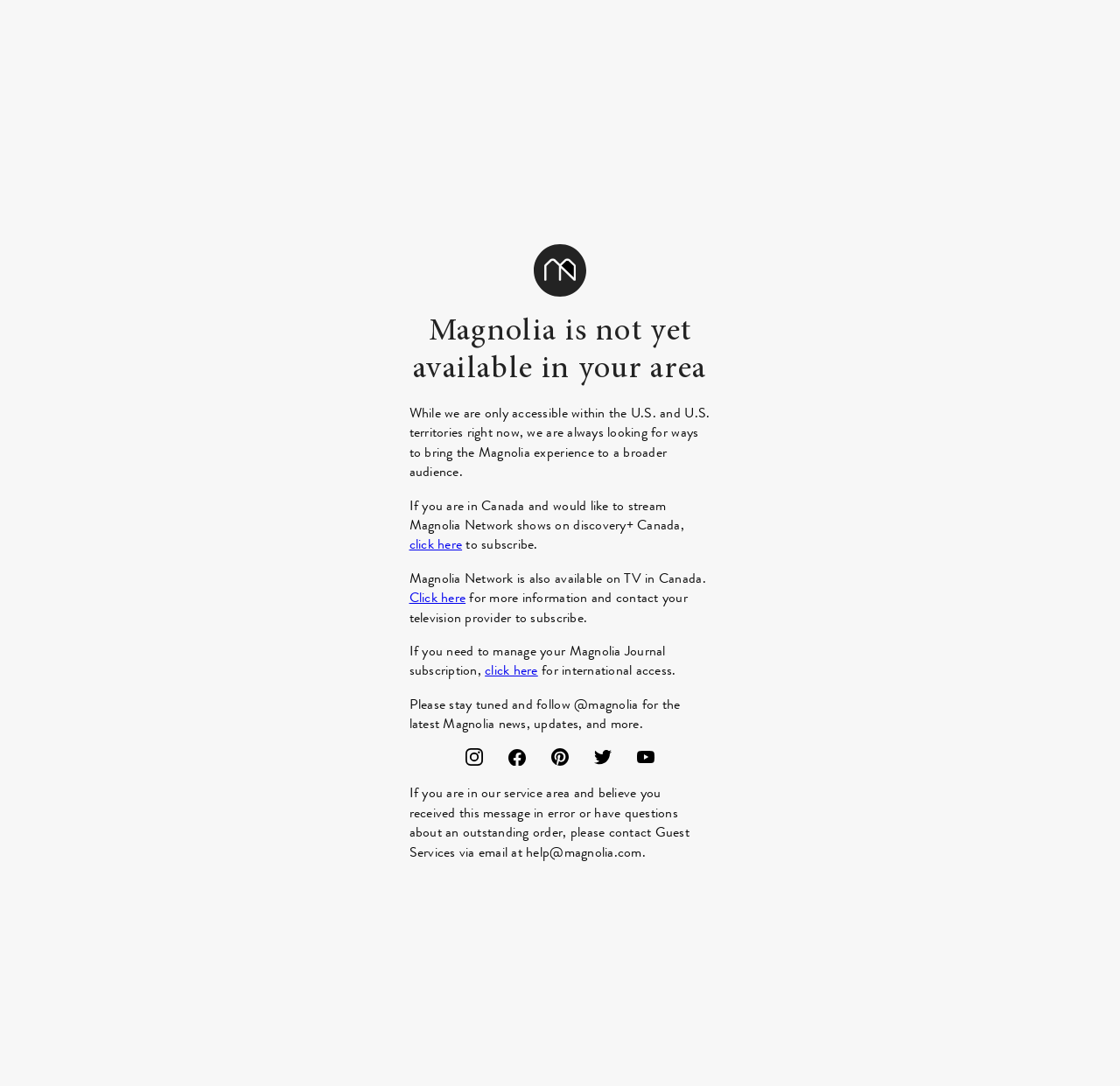How can users manage their Magnolia Journal subscription?
Examine the webpage screenshot and provide an in-depth answer to the question.

The webpage provides a link 'click here' next to the text 'If you need to manage your Magnolia Journal subscription,' which suggests that users can manage their subscription by clicking on the provided link.